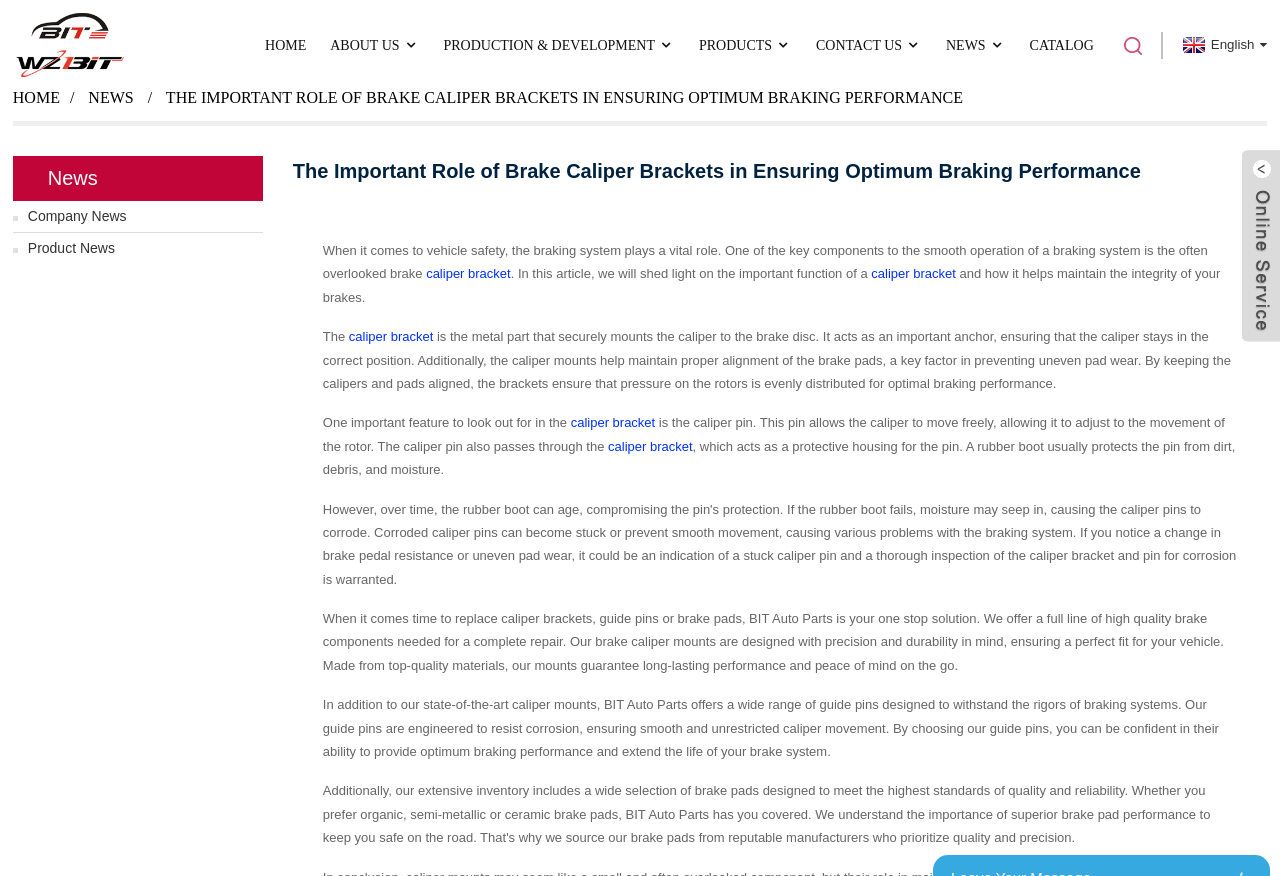What is the purpose of the rubber boot in the caliper bracket?
Using the information presented in the image, please offer a detailed response to the question.

The rubber boot protects the caliper pin from dirt, debris, and moisture, ensuring smooth and unrestricted caliper movement.